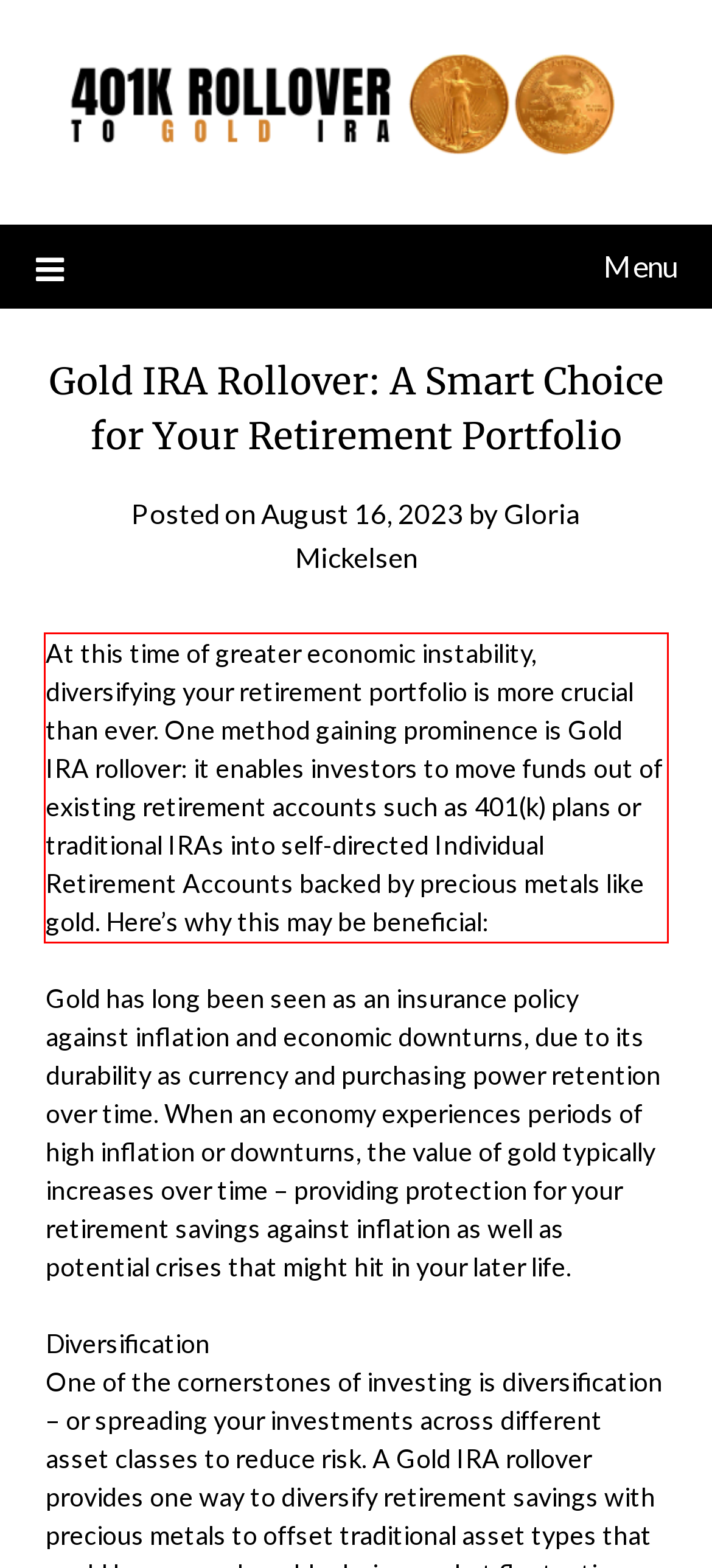View the screenshot of the webpage and identify the UI element surrounded by a red bounding box. Extract the text contained within this red bounding box.

At this time of greater economic instability, diversifying your retirement portfolio is more crucial than ever. One method gaining prominence is Gold IRA rollover: it enables investors to move funds out of existing retirement accounts such as 401(k) plans or traditional IRAs into self-directed Individual Retirement Accounts backed by precious metals like gold. Here’s why this may be beneficial: